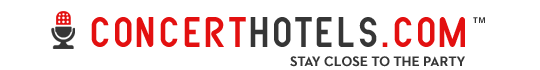Please give a one-word or short phrase response to the following question: 
What is the focus of the service provided by ConcertHotels.com?

Booking hotels near concert venues